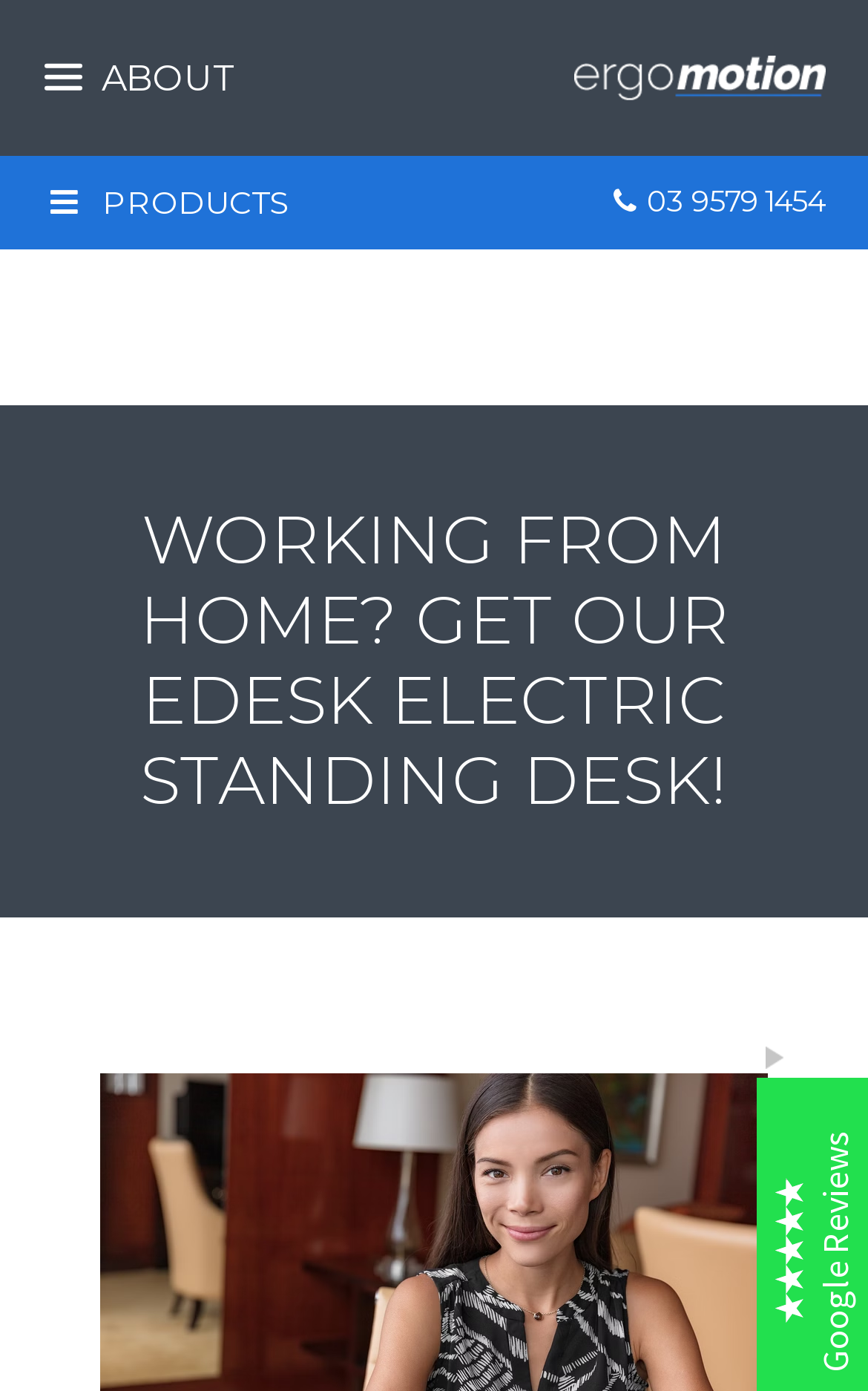Provide the bounding box coordinates for the specified HTML element described in this description: "ABOUT". The coordinates should be four float numbers ranging from 0 to 1, in the format [left, top, right, bottom].

[0.05, 0.036, 0.273, 0.076]